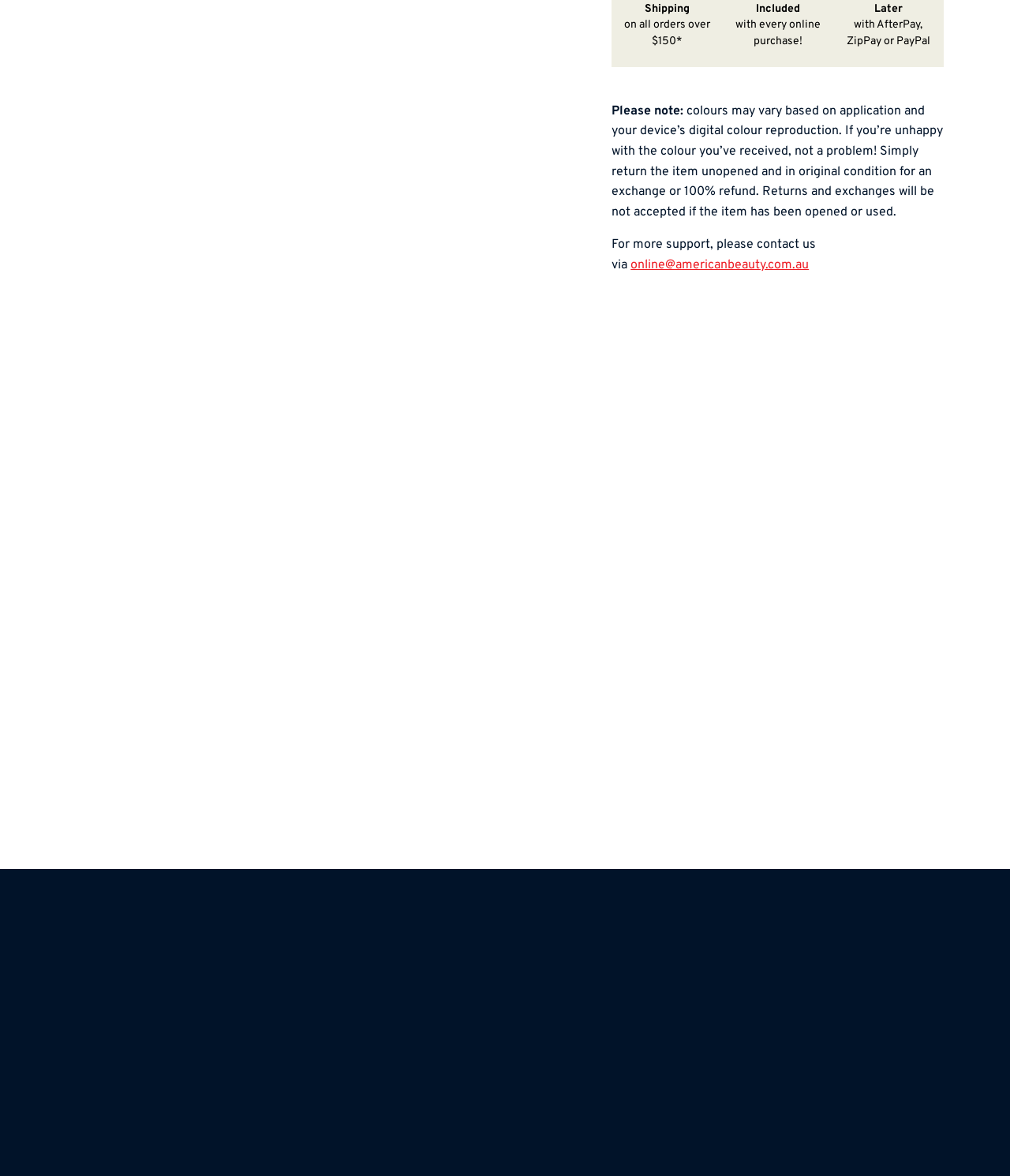Provide a short answer using a single word or phrase for the following question: 
What is the return policy?

30 days